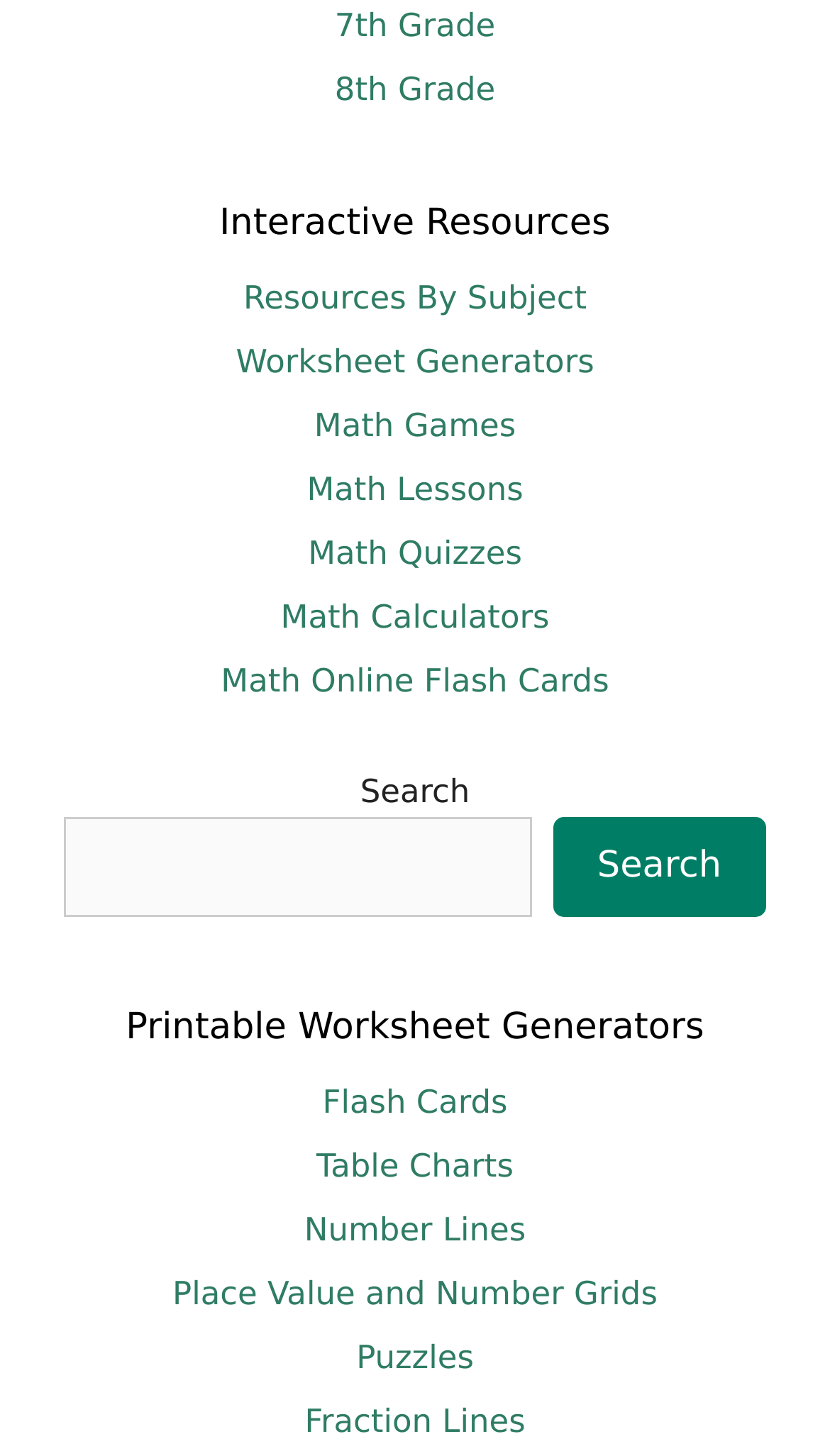Identify the bounding box of the UI element that matches this description: "Math Online Flash Cards".

[0.266, 0.454, 0.734, 0.48]